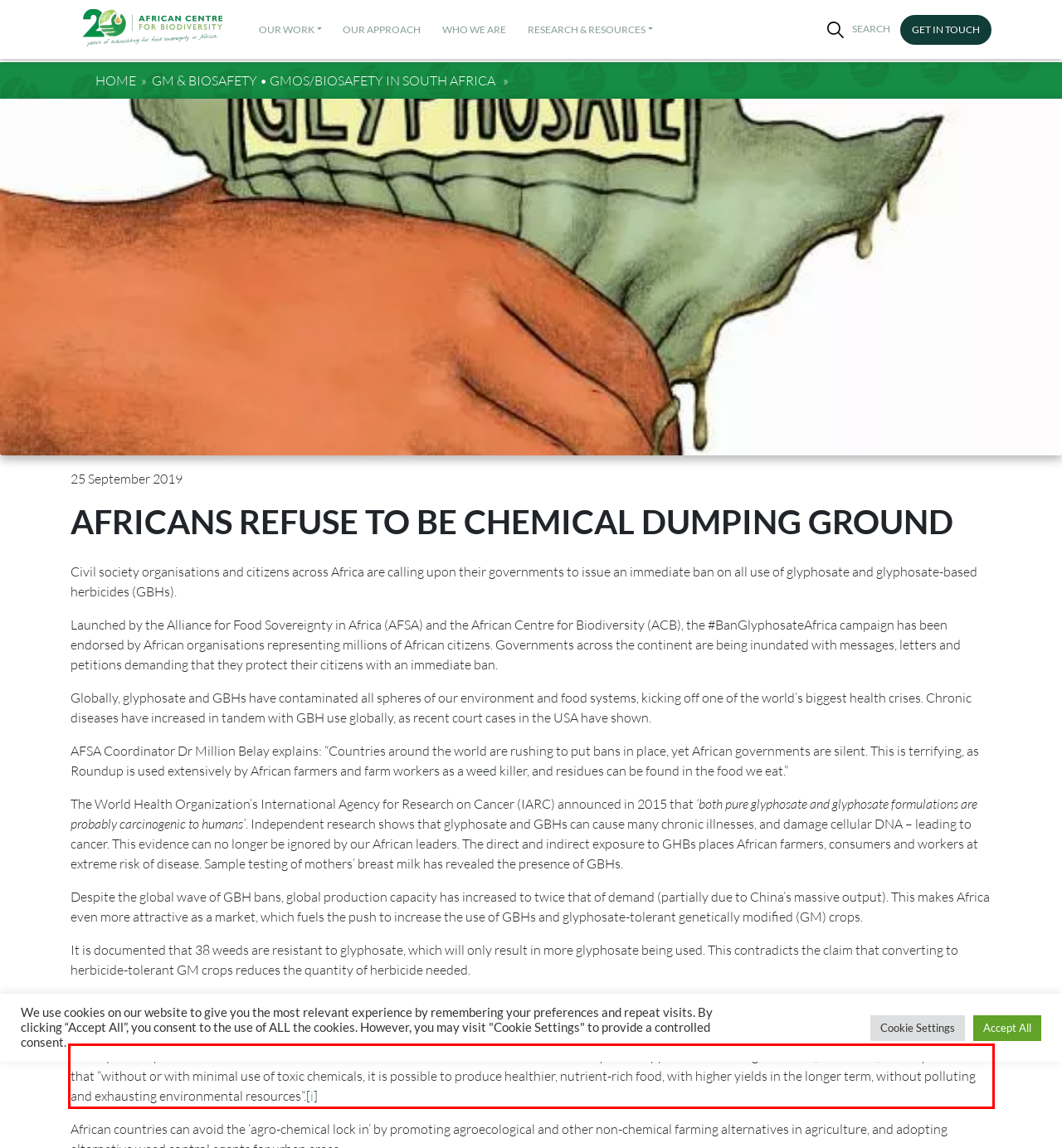Please examine the screenshot of the webpage and read the text present within the red rectangle bounding box.

The myth that pesticides are needed to feed the world has been refuted. The United Nations Special Rapporteur on the right to food, Hilal Elver, has emphasised that “without or with minimal use of toxic chemicals, it is possible to produce healthier, nutrient-rich food, with higher yields in the longer term, without polluting and exhausting environmental resources”.[i]